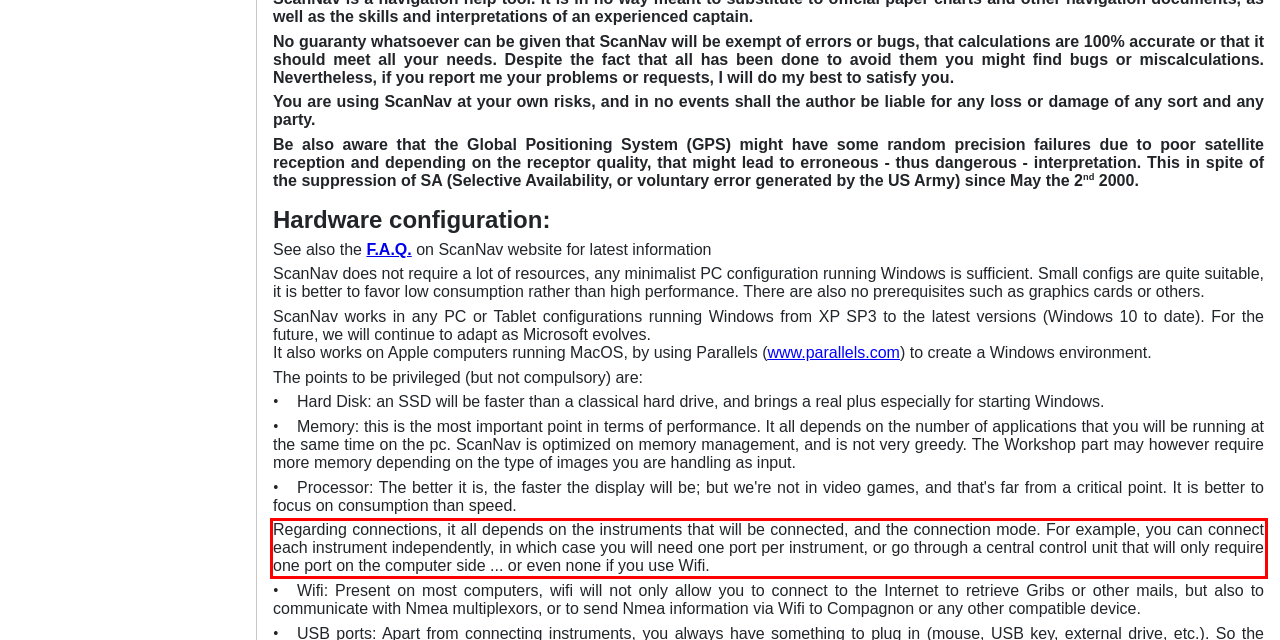You are given a screenshot of a webpage with a UI element highlighted by a red bounding box. Please perform OCR on the text content within this red bounding box.

Regarding connections, it all depends on the instruments that will be connected, and the connection mode. For example, you can connect each instrument independently, in which case you will need one port per instrument, or go through a central control unit that will only require one port on the computer side ... or even none if you use Wifi.